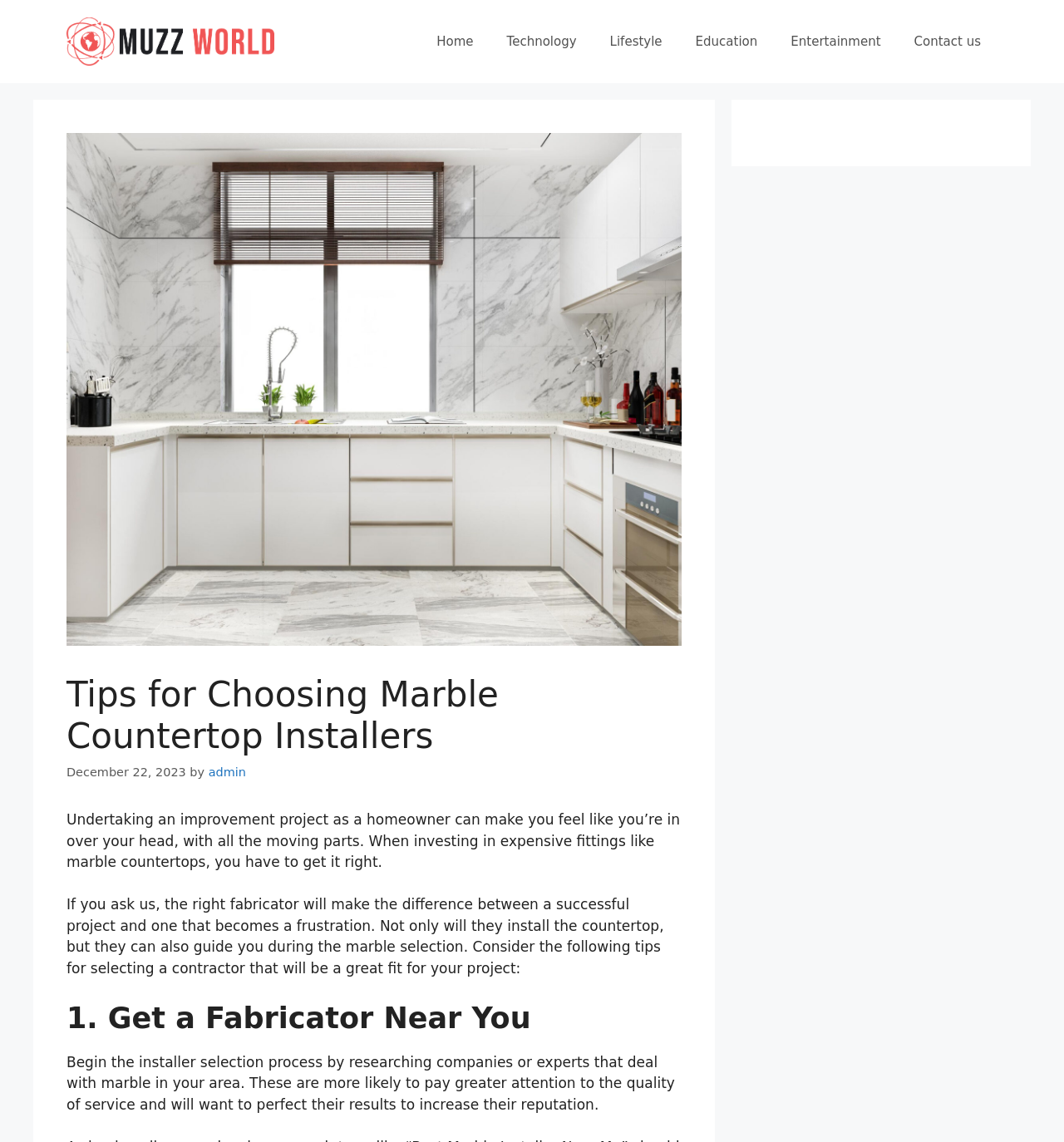Identify and provide the main heading of the webpage.

Tips for Choosing Marble Countertop Installers